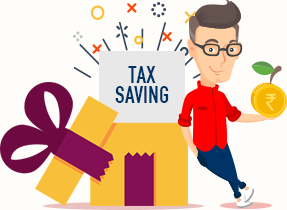What does the coin symbolize?
Refer to the image and provide a detailed answer to the question.

The coin held by the character is adorned with a currency symbol, which represents financial growth and prosperity, highlighting the benefits of effective tax planning.